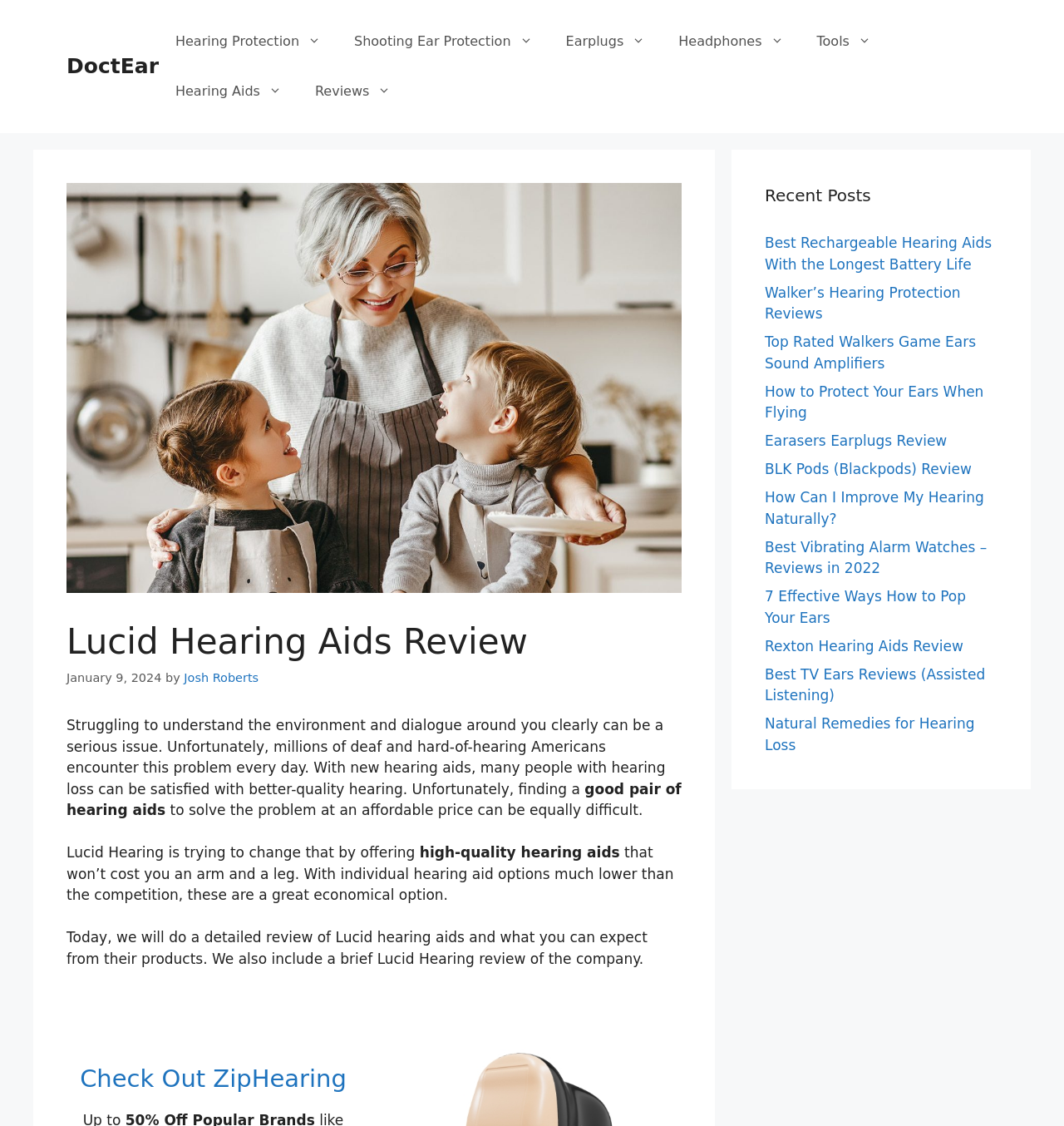Generate the text of the webpage's primary heading.

Lucid Hearing Aids Review